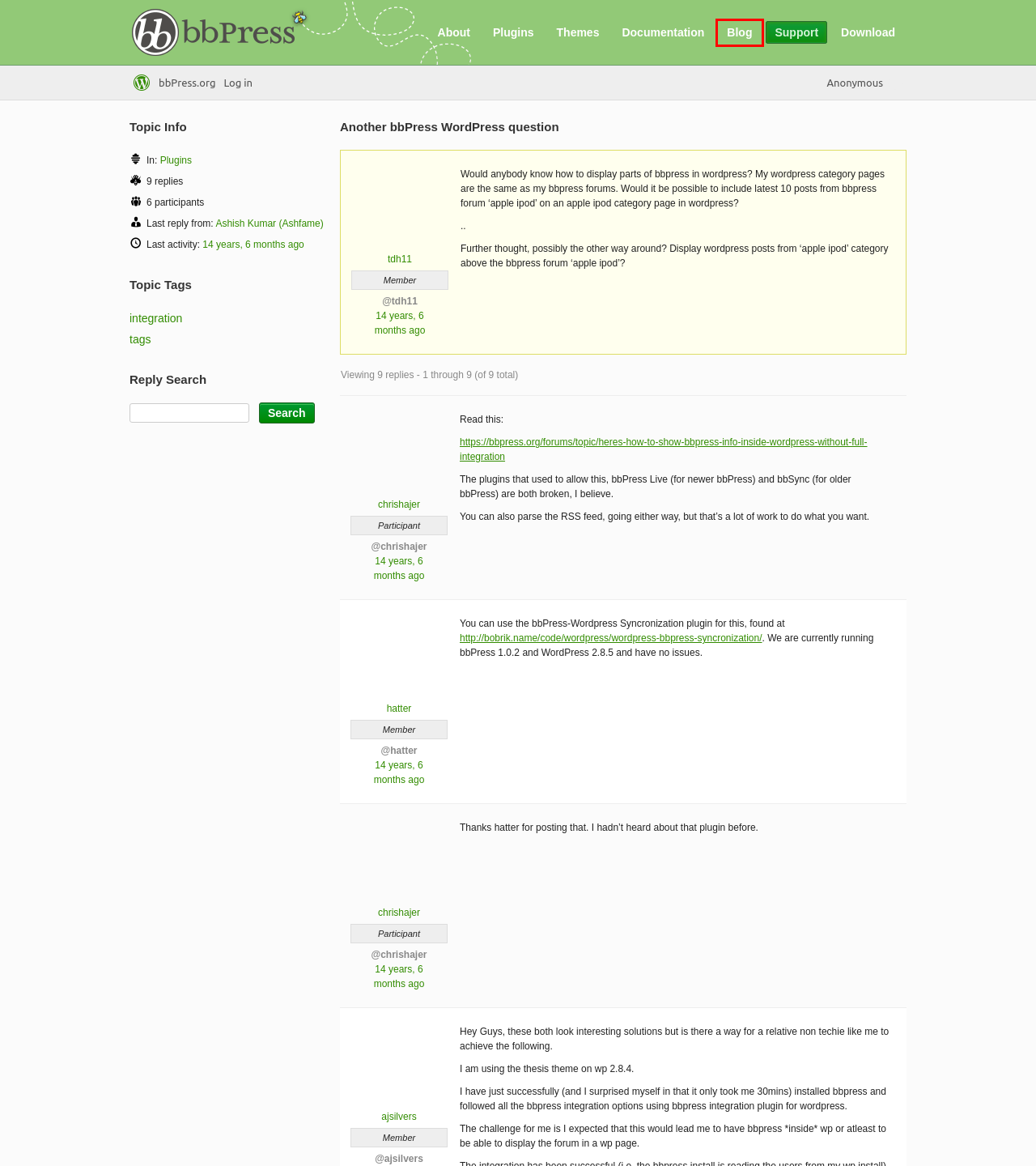You are looking at a webpage screenshot with a red bounding box around an element. Pick the description that best matches the new webpage after interacting with the element in the red bounding box. The possible descriptions are:
A. tdh11's Profile · bbPress.org
B. chrishajer's Profile · bbPress.org
C. Topic Tag: integration · bbPress.org
D. Plugins · bbPress.org
E. Forum: Plugins · bbPress.org
F. Blog · bbPress.org
G. ajsilvers's Profile · bbPress.org
H. About · bbPress.org

F